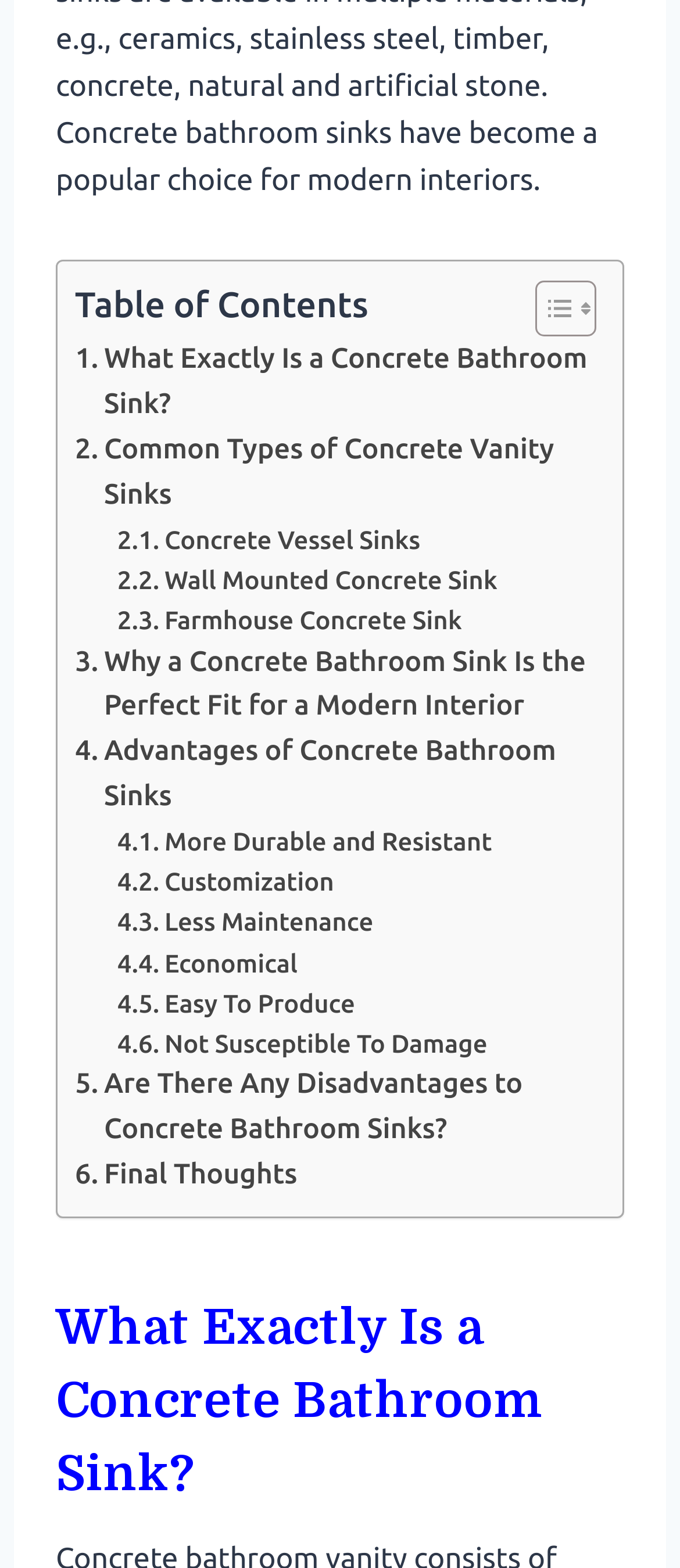Using the given element description, provide the bounding box coordinates (top-left x, top-left y, bottom-right x, bottom-right y) for the corresponding UI element in the screenshot: Concrete Vessel Sinks

[0.172, 0.331, 0.627, 0.357]